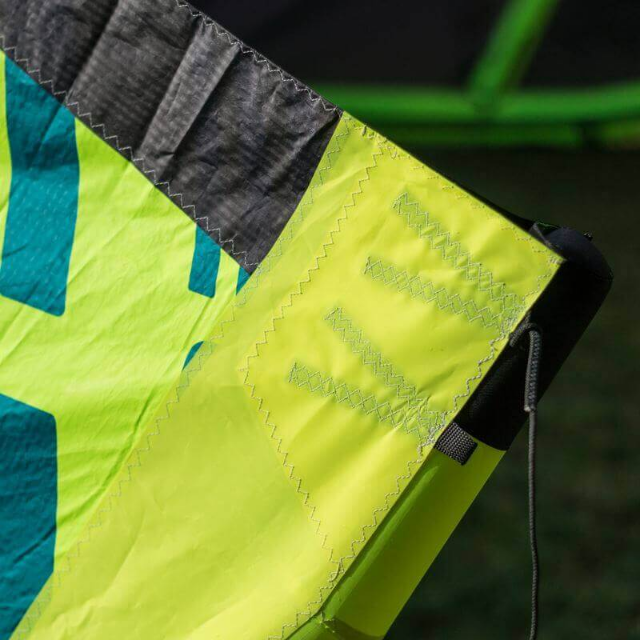Use a single word or phrase to answer the question: 
What type of activities is the Spleene HAZE model designed for?

Freeride and big air kite